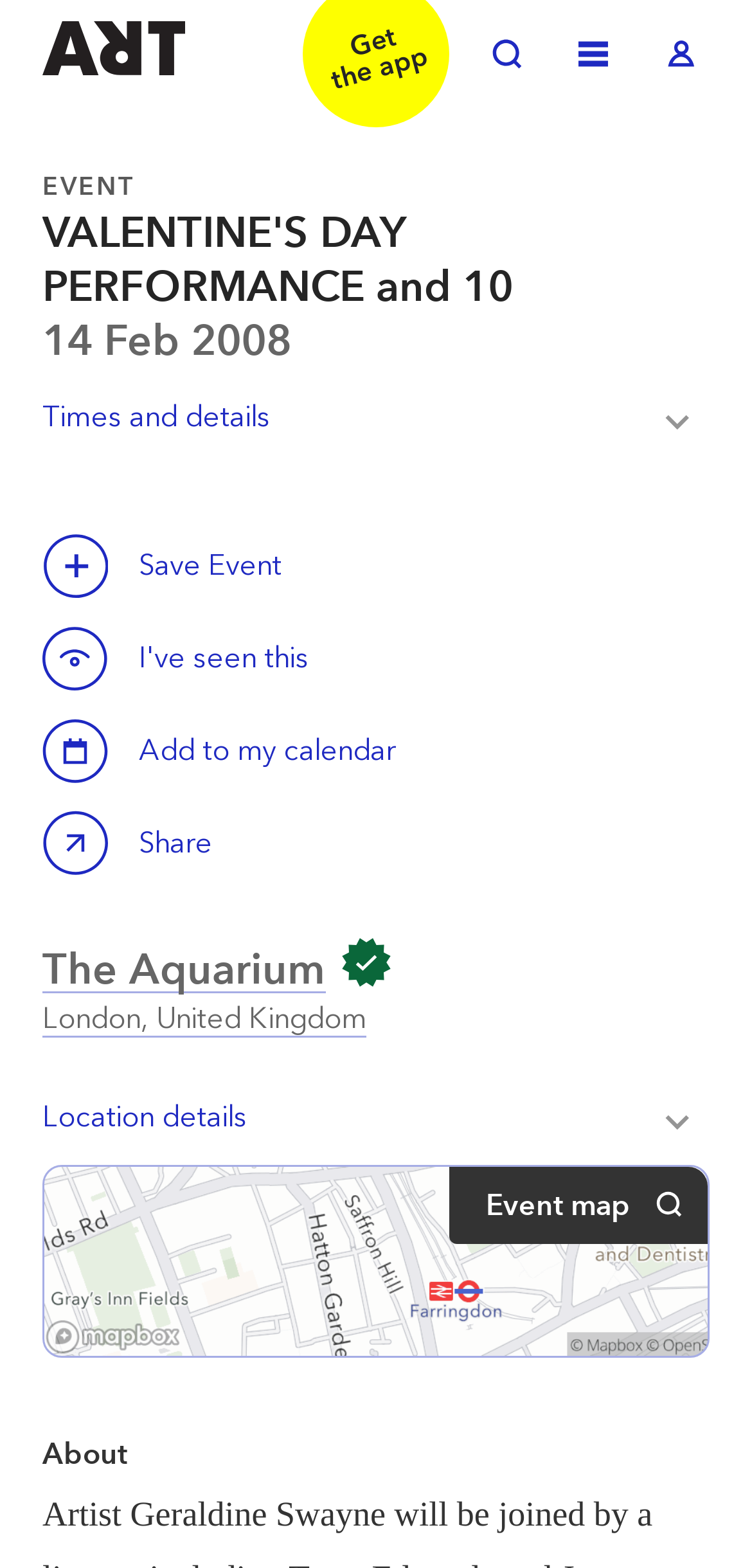Please answer the following question using a single word or phrase: 
Where is the event located?

The Aquarium, London, United Kingdom